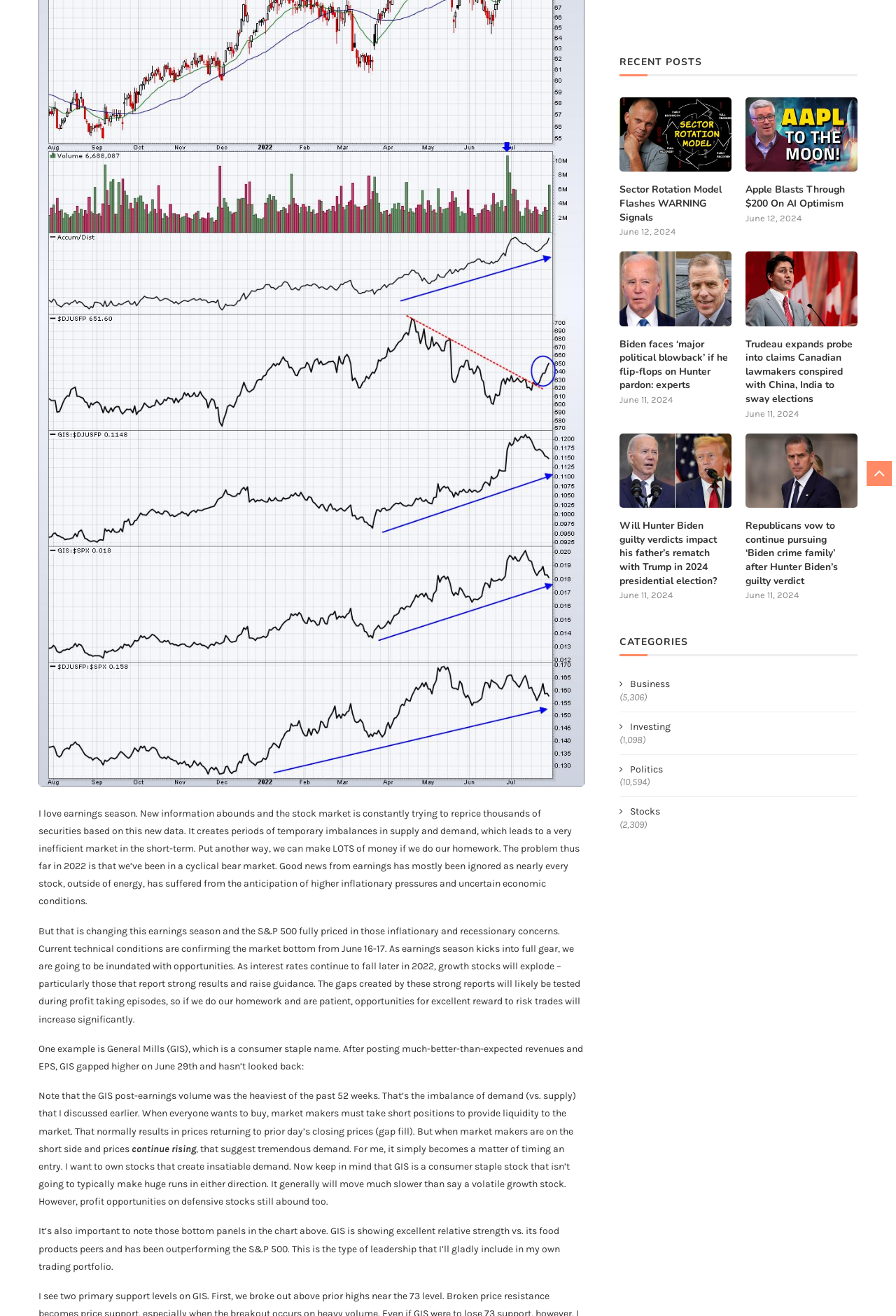Please find the bounding box for the following UI element description. Provide the coordinates in (top-left x, top-left y, bottom-right x, bottom-right y) format, with values between 0 and 1: Politics

[0.691, 0.58, 0.955, 0.59]